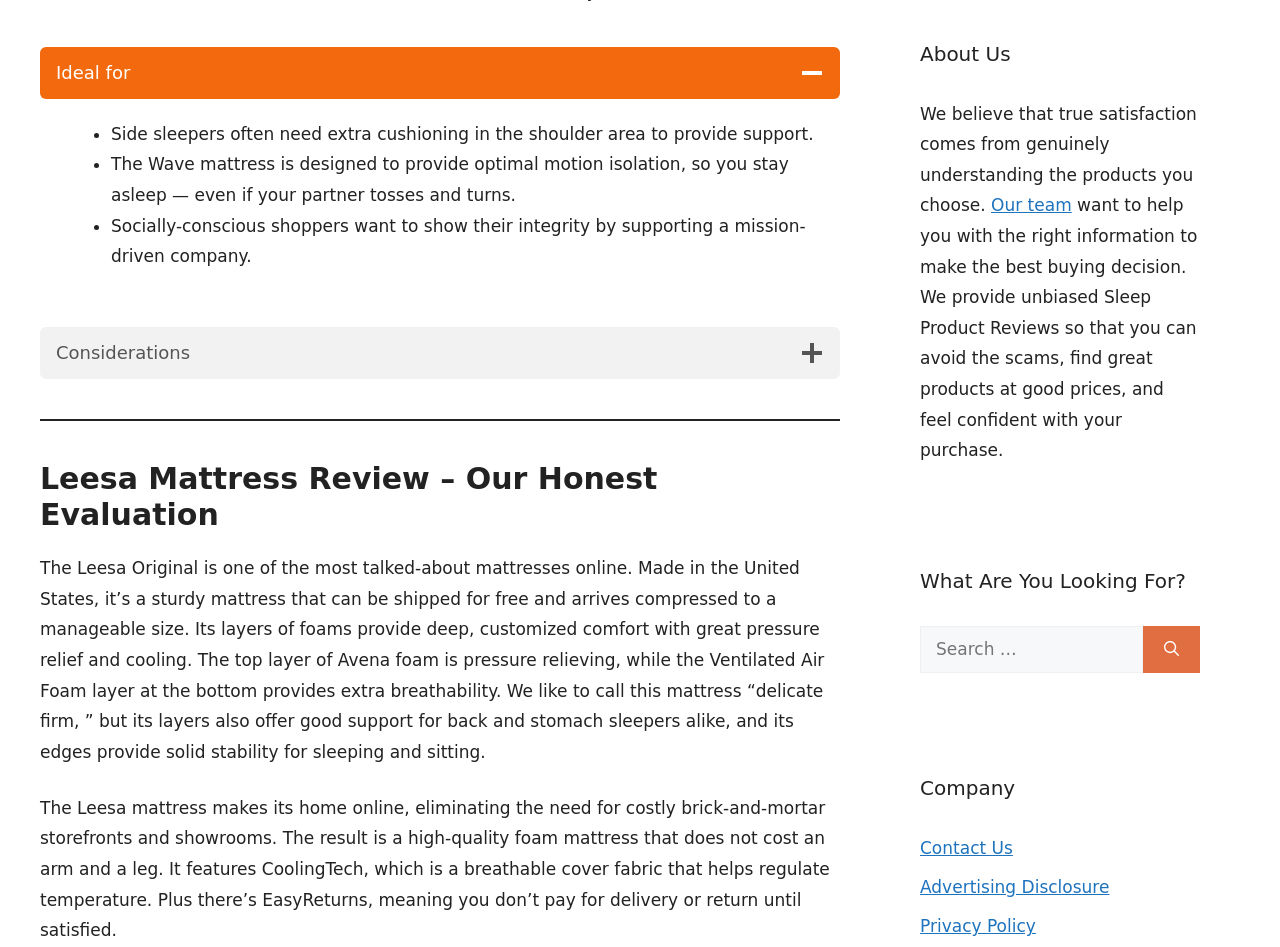Provide a brief response using a word or short phrase to this question:
What type of mattress is being reviewed?

Leesa Mattress